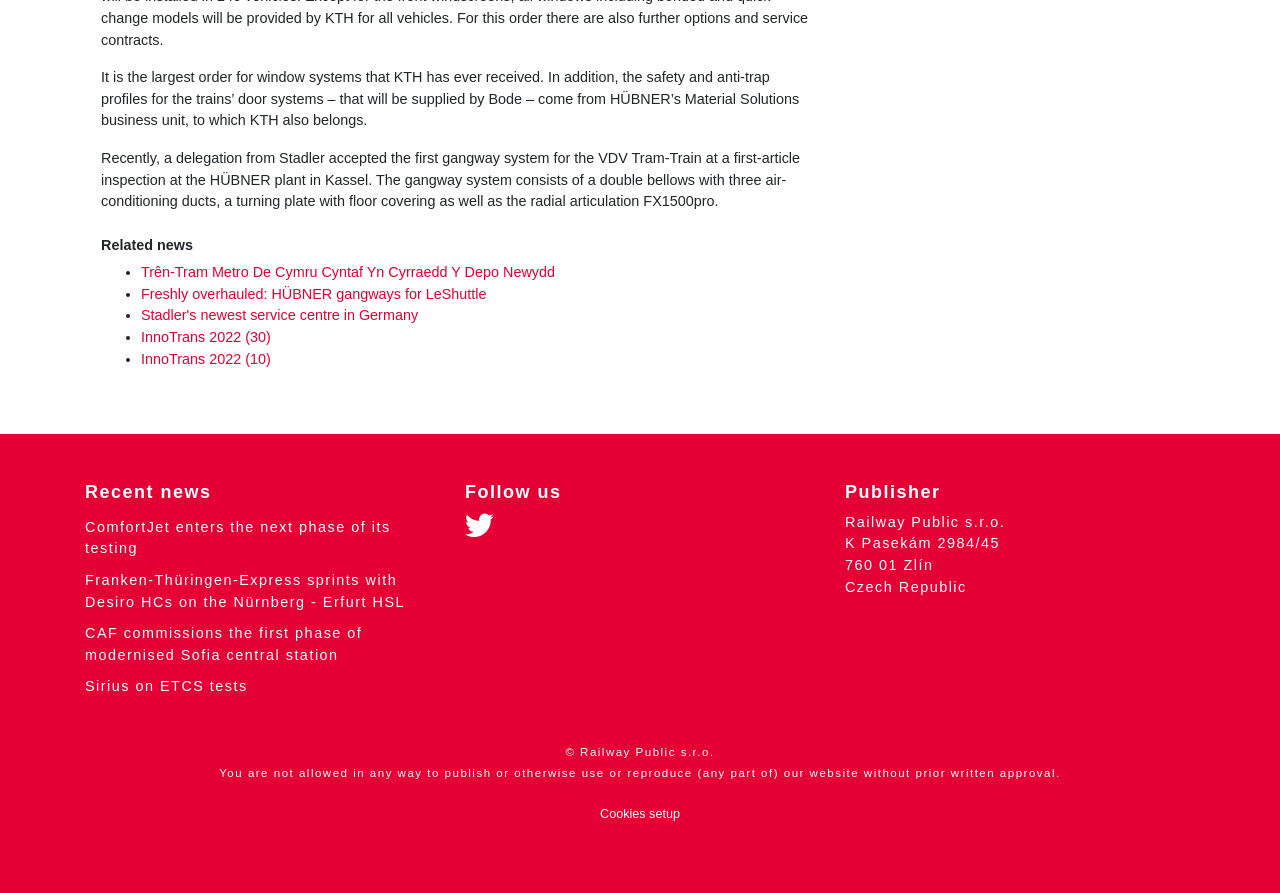Given the description of the UI element: "InnoTrans 2022 (10)", predict the bounding box coordinates in the form of [left, top, right, bottom], with each value being a float between 0 and 1.

[0.11, 0.393, 0.212, 0.411]